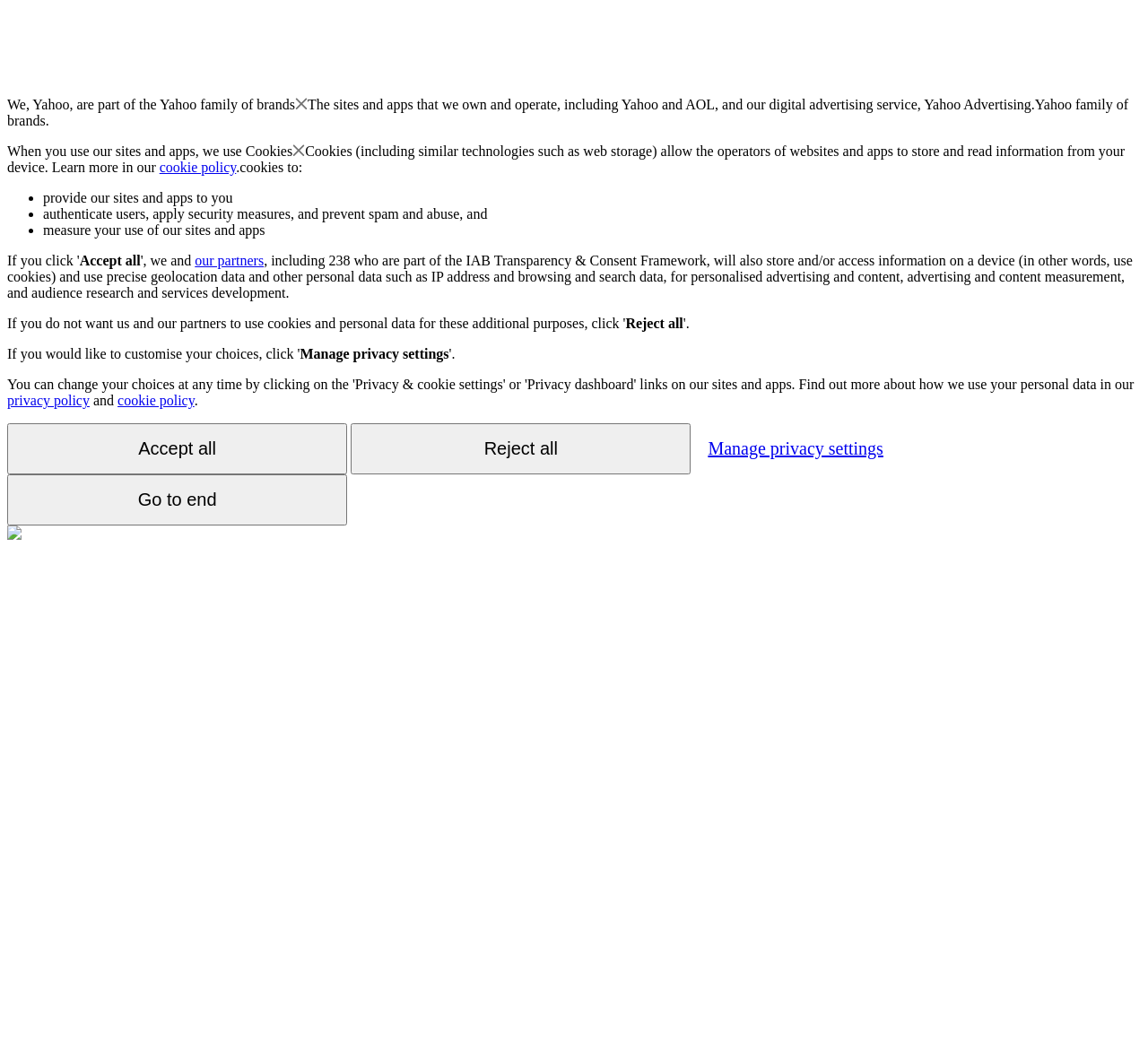Locate the bounding box coordinates of the area to click to fulfill this instruction: "Go to the 'privacy policy'". The bounding box should be presented as four float numbers between 0 and 1, in the order [left, top, right, bottom].

[0.006, 0.377, 0.078, 0.392]